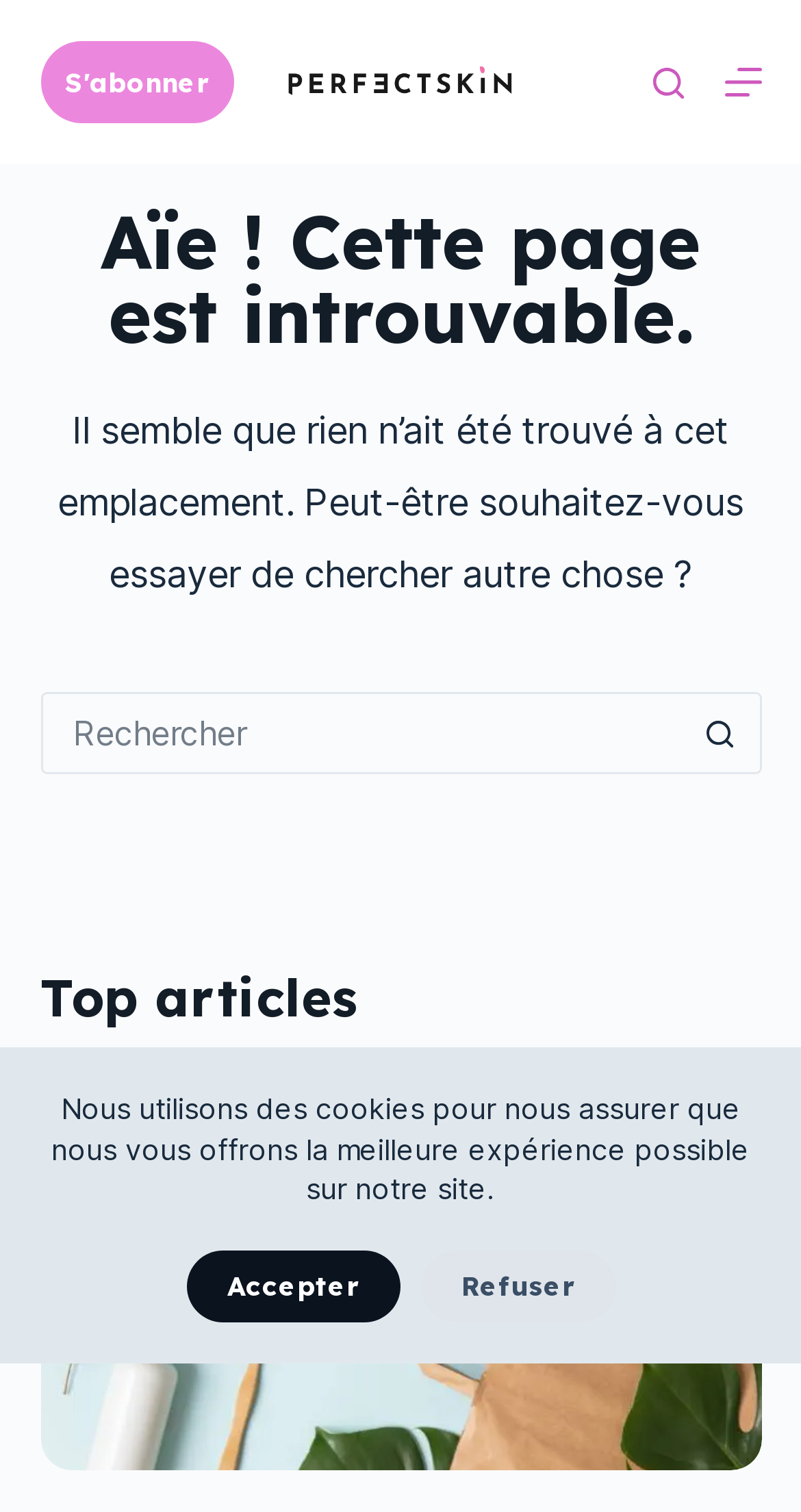Given the element description Refuser, predict the bounding box coordinates for the UI element in the webpage screenshot. The format should be (top-left x, top-left y, bottom-right x, bottom-right y), and the values should be between 0 and 1.

[0.524, 0.827, 0.768, 0.875]